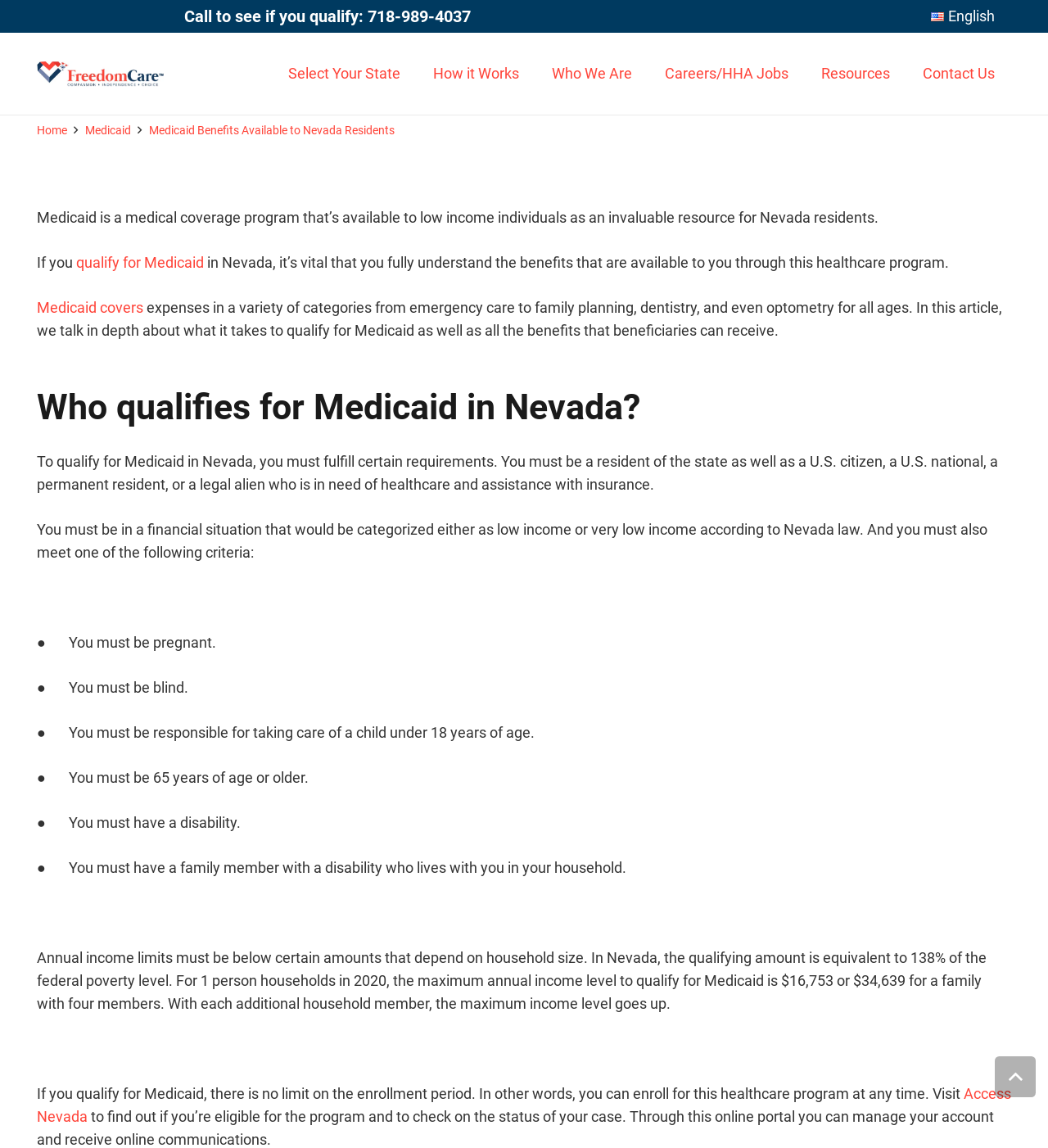Answer this question using a single word or a brief phrase:
How can you enroll for Medicaid in Nevada?

Visit Access Nevada